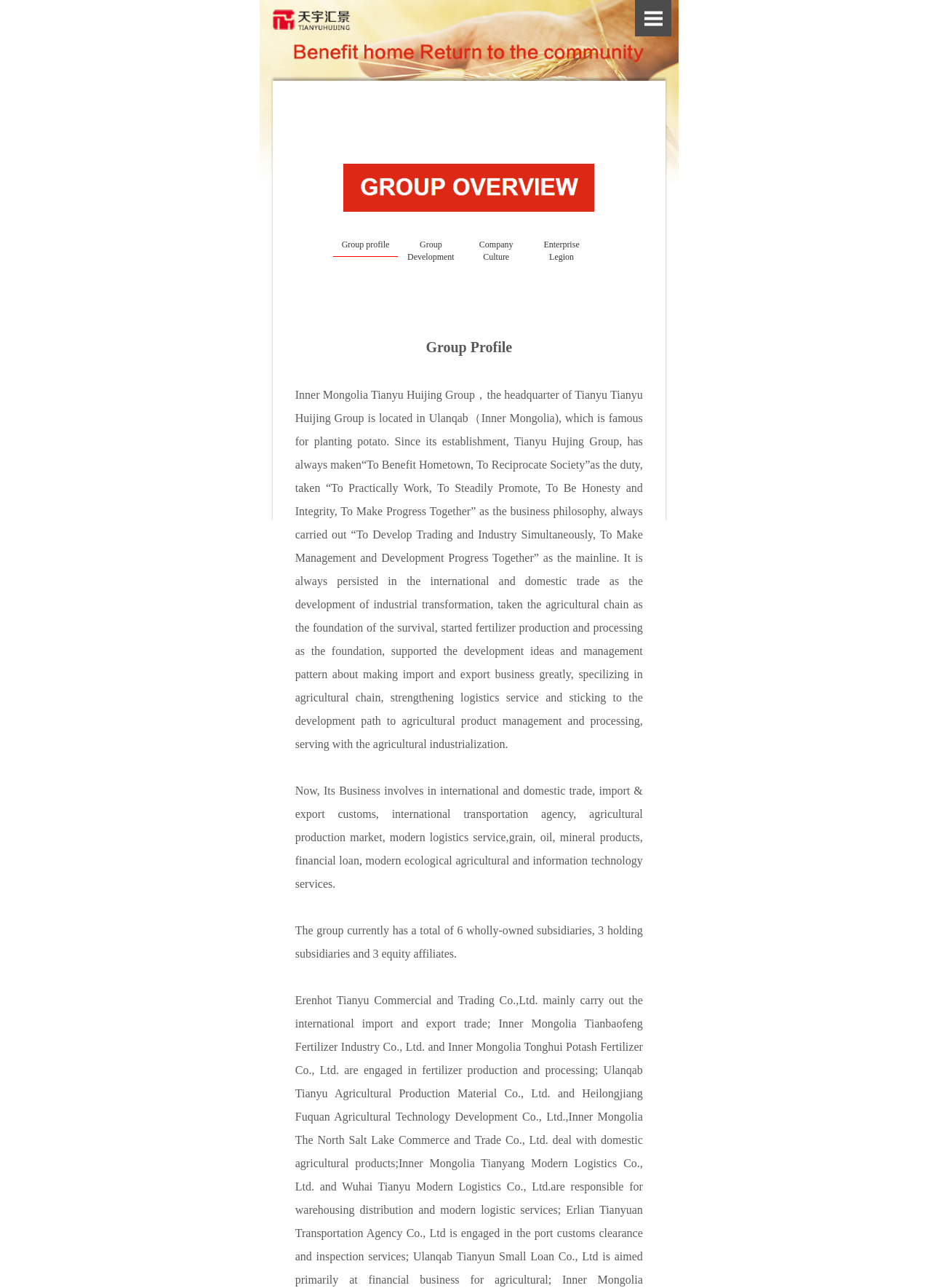Based on the visual content of the image, answer the question thoroughly: What is the business philosophy of the group?

The business philosophy of the group can be found in the StaticText element with ID 91, which describes the group's philosophy as 'To Practically Work, To Steadily Promote, To Be Honesty and Integrity, To Make Progress Together'.